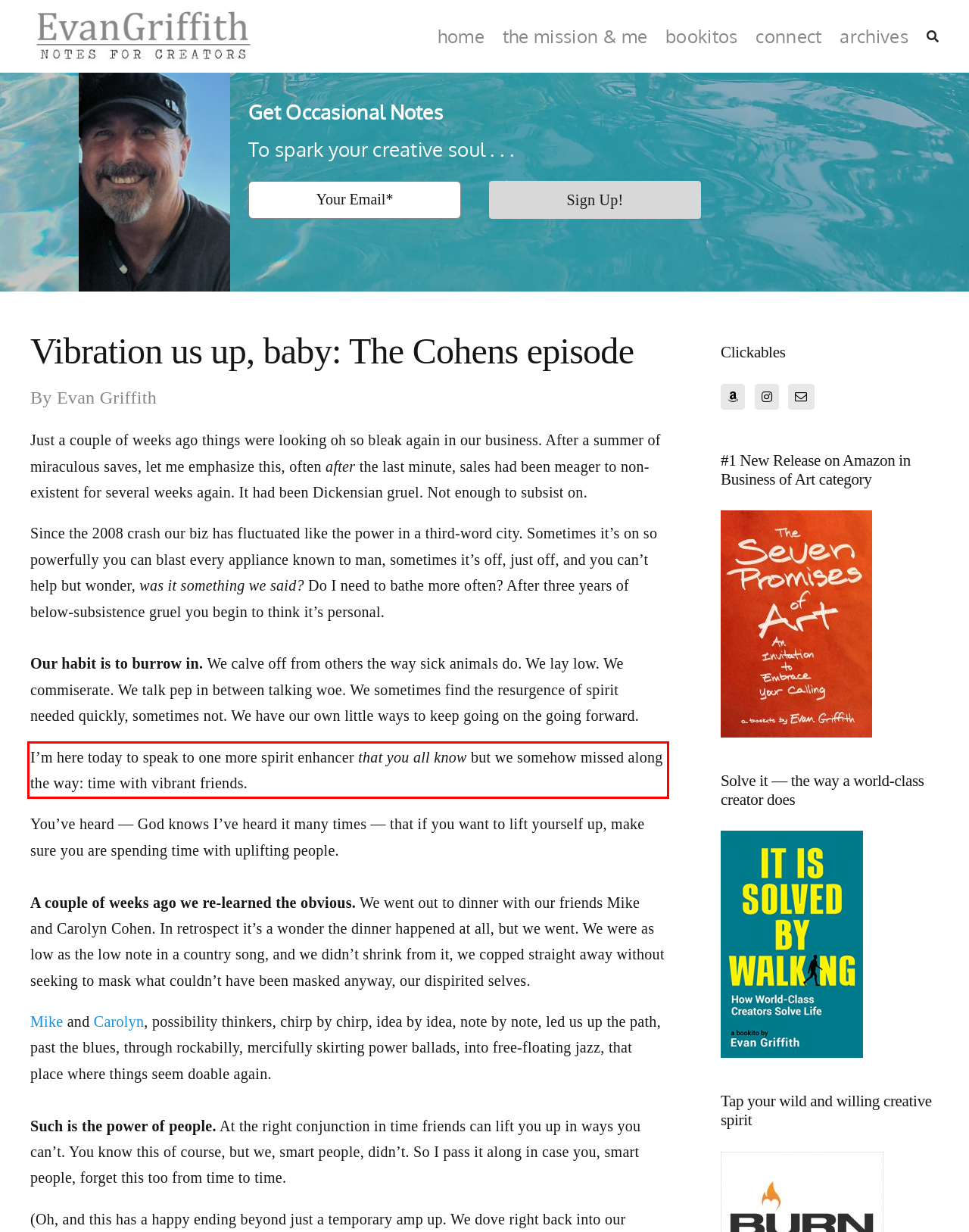Analyze the screenshot of the webpage and extract the text from the UI element that is inside the red bounding box.

I’m here today to speak to one more spirit enhancer that you all know but we somehow missed along the way: time with vibrant friends.